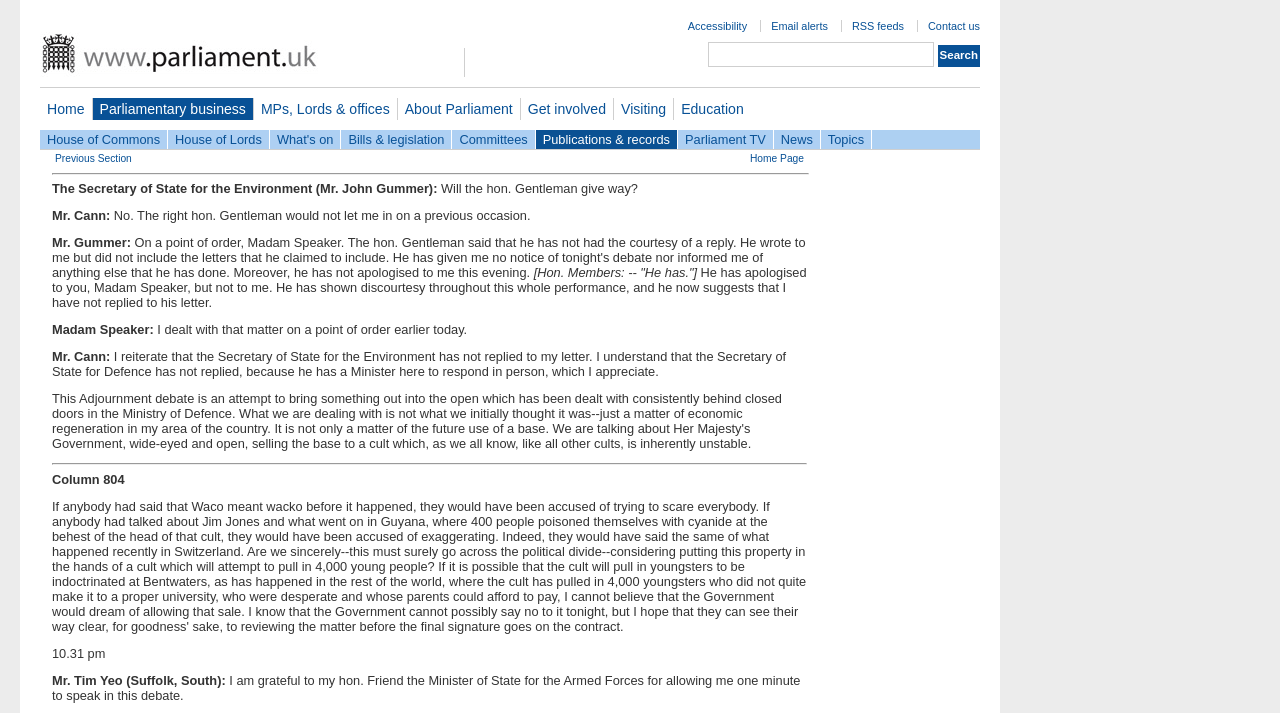Identify the bounding box coordinates of the element to click to follow this instruction: 'Toggle the 'Search Dropdown''. Ensure the coordinates are four float values between 0 and 1, provided as [left, top, right, bottom].

None